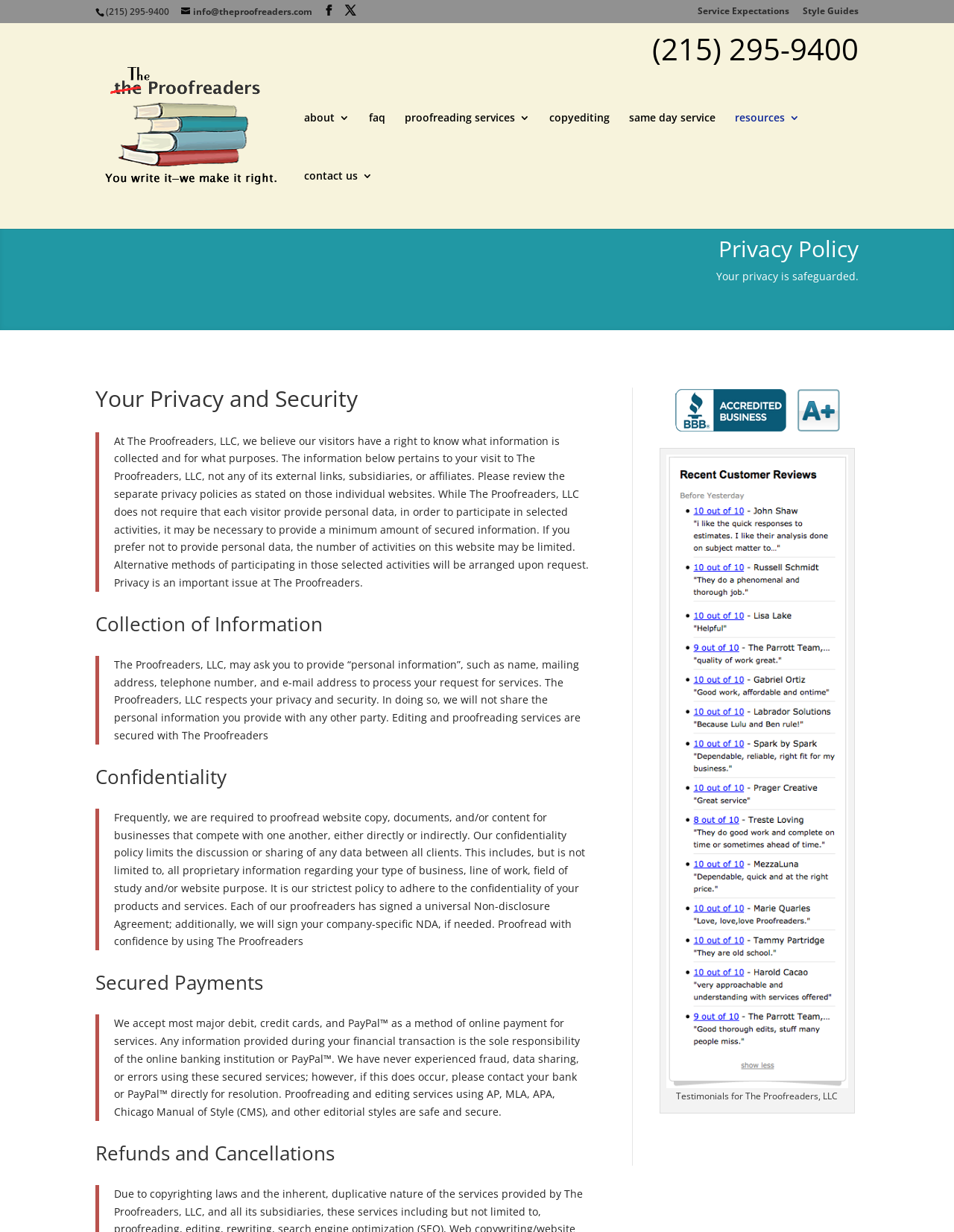What is the rating of The Proofreaders with the Better Business Bureau?
Based on the image, provide a one-word or brief-phrase response.

A+